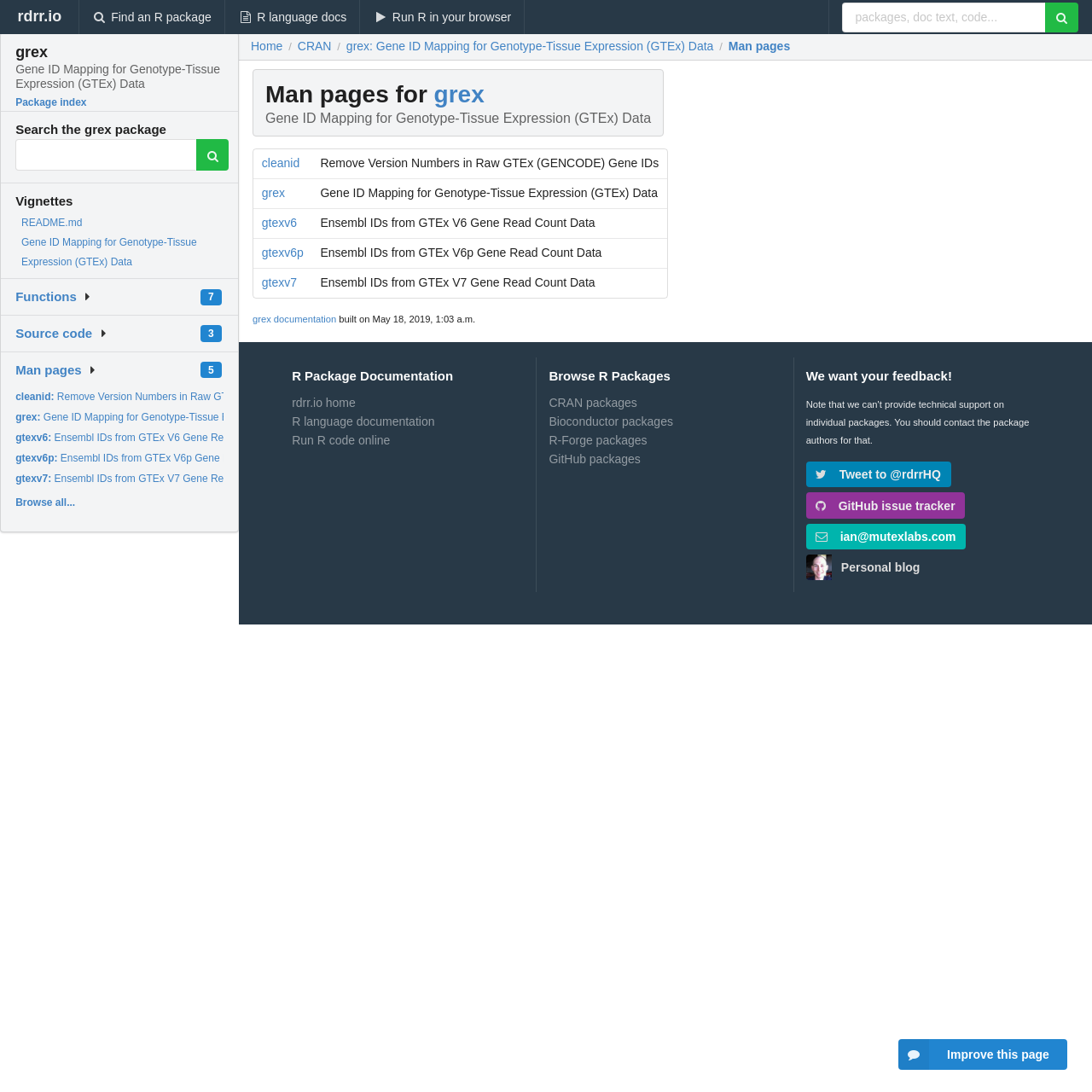Using the description: "Run R in your browser", determine the UI element's bounding box coordinates. Ensure the coordinates are in the format of four float numbers between 0 and 1, i.e., [left, top, right, bottom].

[0.33, 0.0, 0.481, 0.031]